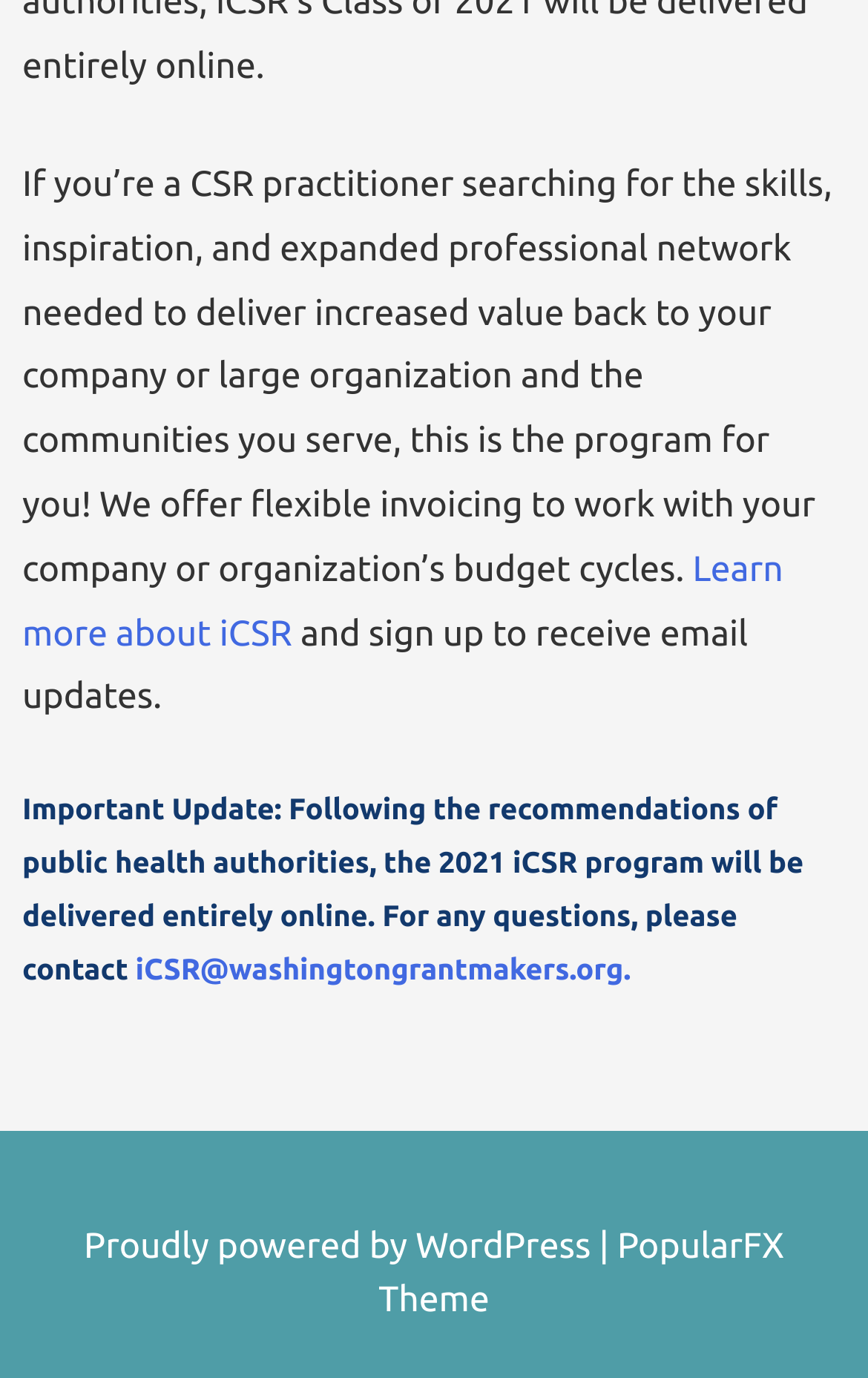Predict the bounding box of the UI element based on this description: "Proudly powered by WordPress".

[0.097, 0.89, 0.69, 0.919]